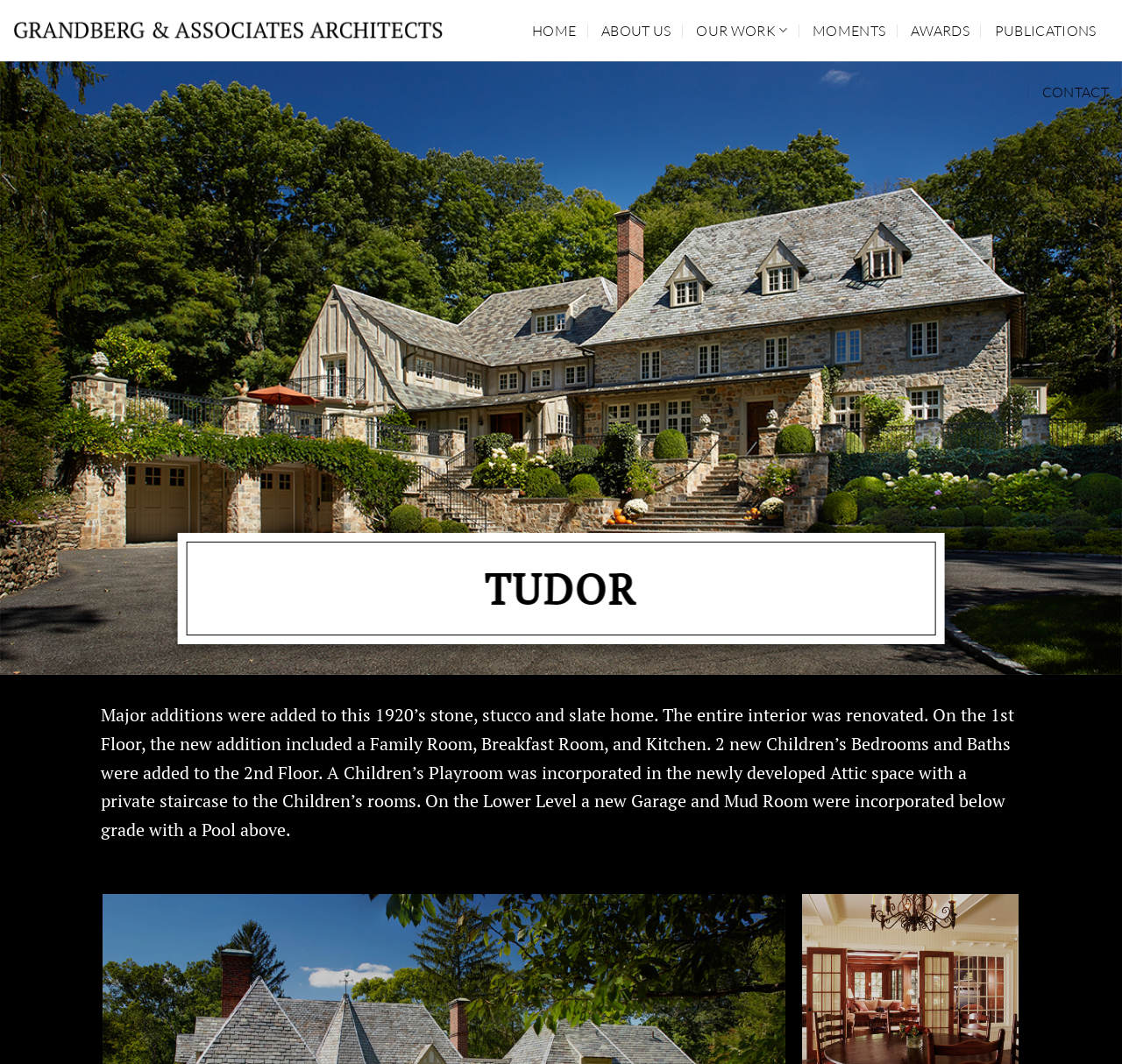Please specify the bounding box coordinates for the clickable region that will help you carry out the instruction: "explore our work".

[0.621, 0.0, 0.702, 0.058]